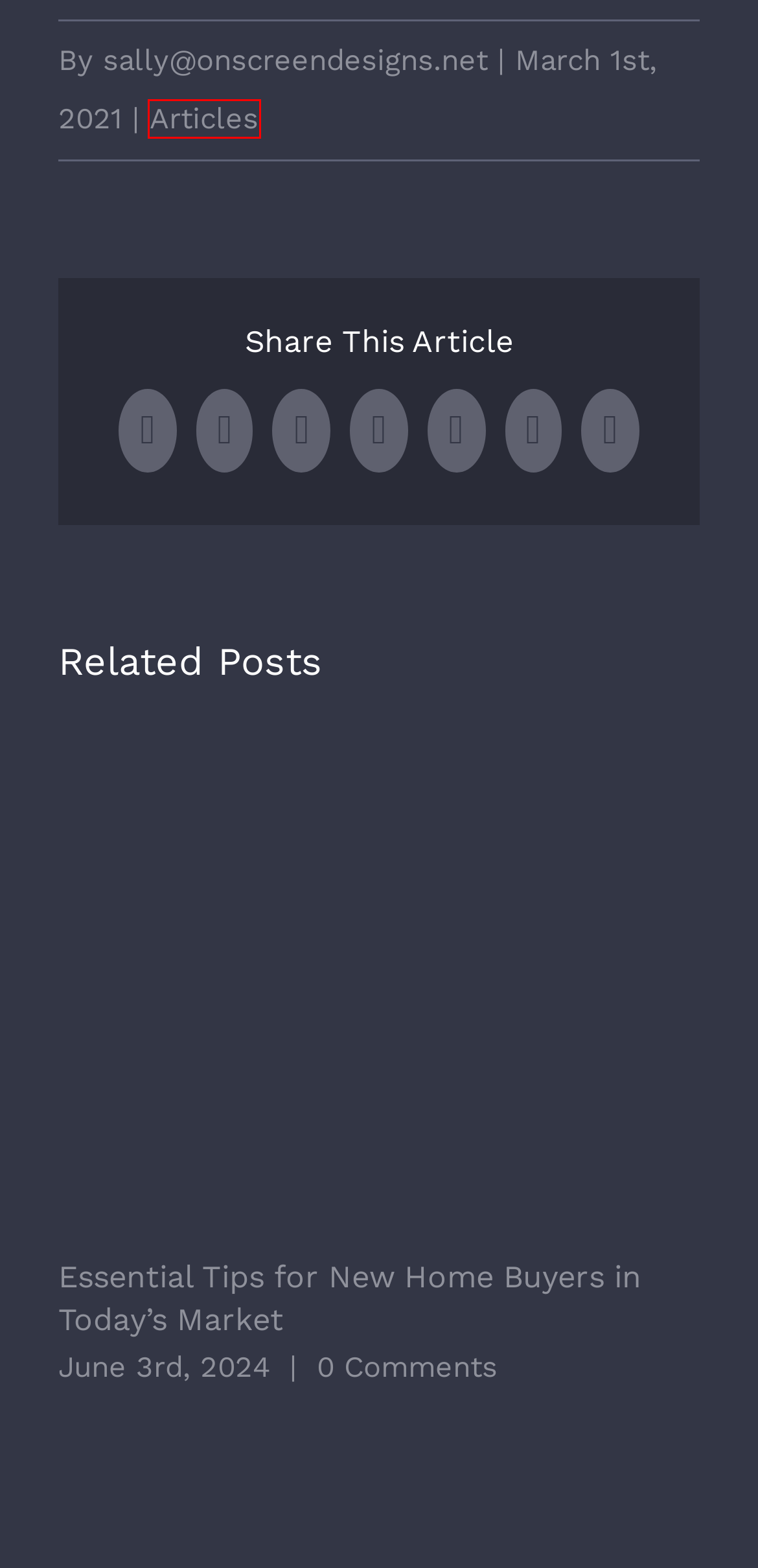Look at the screenshot of a webpage that includes a red bounding box around a UI element. Select the most appropriate webpage description that matches the page seen after clicking the highlighted element. Here are the candidates:
A. HOME - Coastal Building Inspections
B. How To Prepare Your Home For A La Niña Summer - Coastal Building Inspections
C. Beat the Heat: Stay Cool, Save Money, and Keep Your Home Comfortable - Coastal Building Inspections
D. Building Confidence: Why Pre-Purchase Inspections Are Essential - Coastal Building Inspections
E. Essential Tips for New Home Buyers in Today's Market - Coastal Building Inspections
F. sally@onscreendesigns.net, Author at Coastal Building Inspections
G. Articles Archives - Coastal Building Inspections
H. Preparing Your Home For An El Niño Summer This Year. - Coastal Building Inspections

G